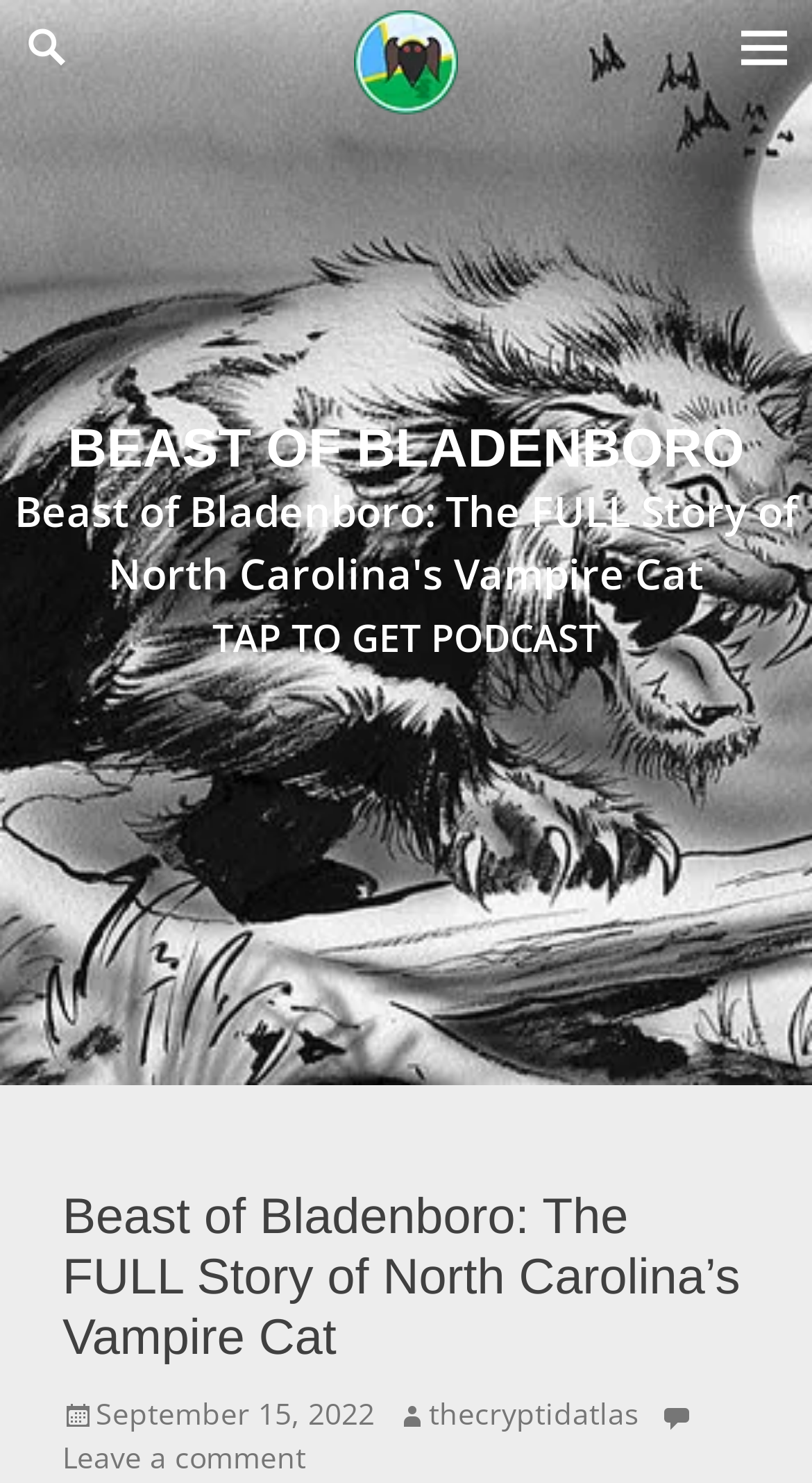From the webpage screenshot, predict the bounding box coordinates (top-left x, top-left y, bottom-right x, bottom-right y) for the UI element described here: September 15, 2022September 13, 2022

[0.077, 0.939, 0.462, 0.966]